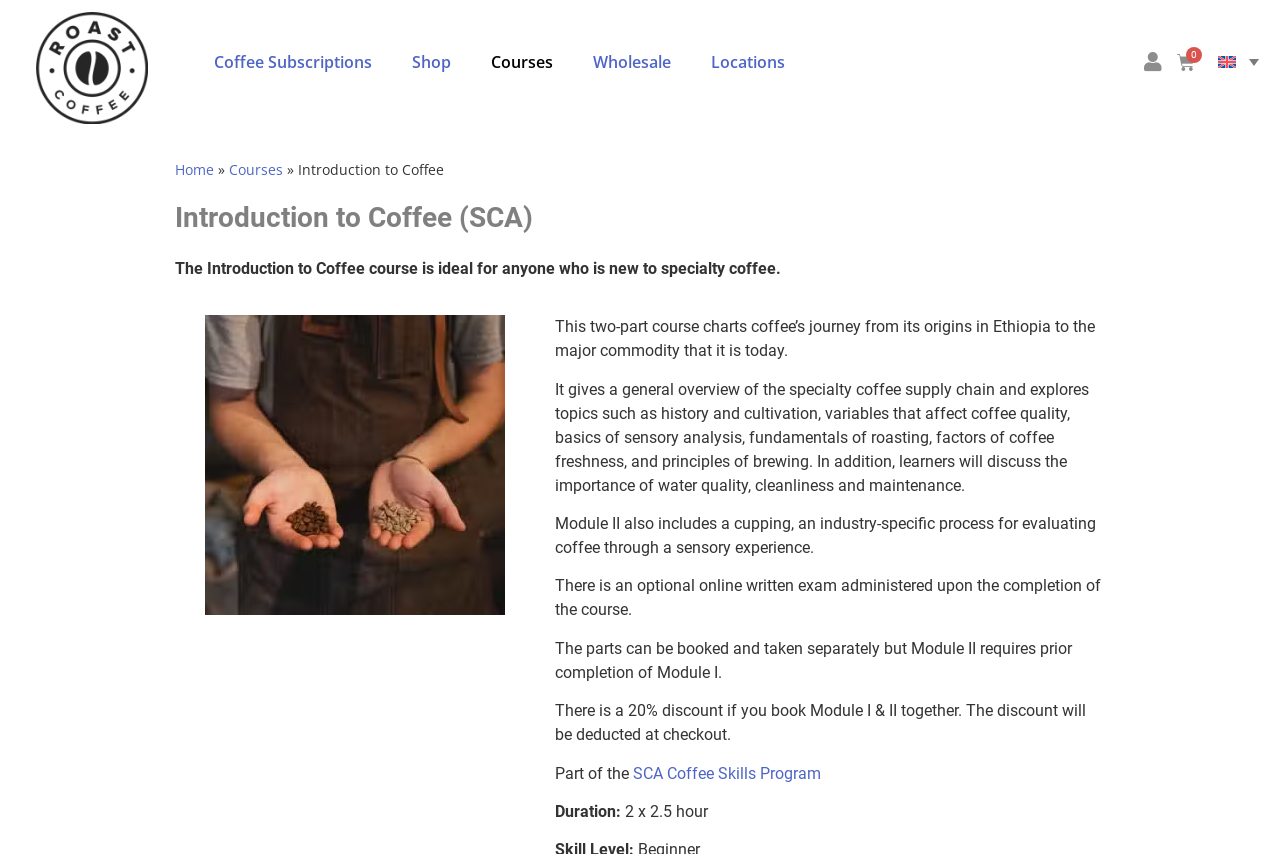Select the bounding box coordinates of the element I need to click to carry out the following instruction: "View My Account".

[0.893, 0.06, 0.909, 0.084]